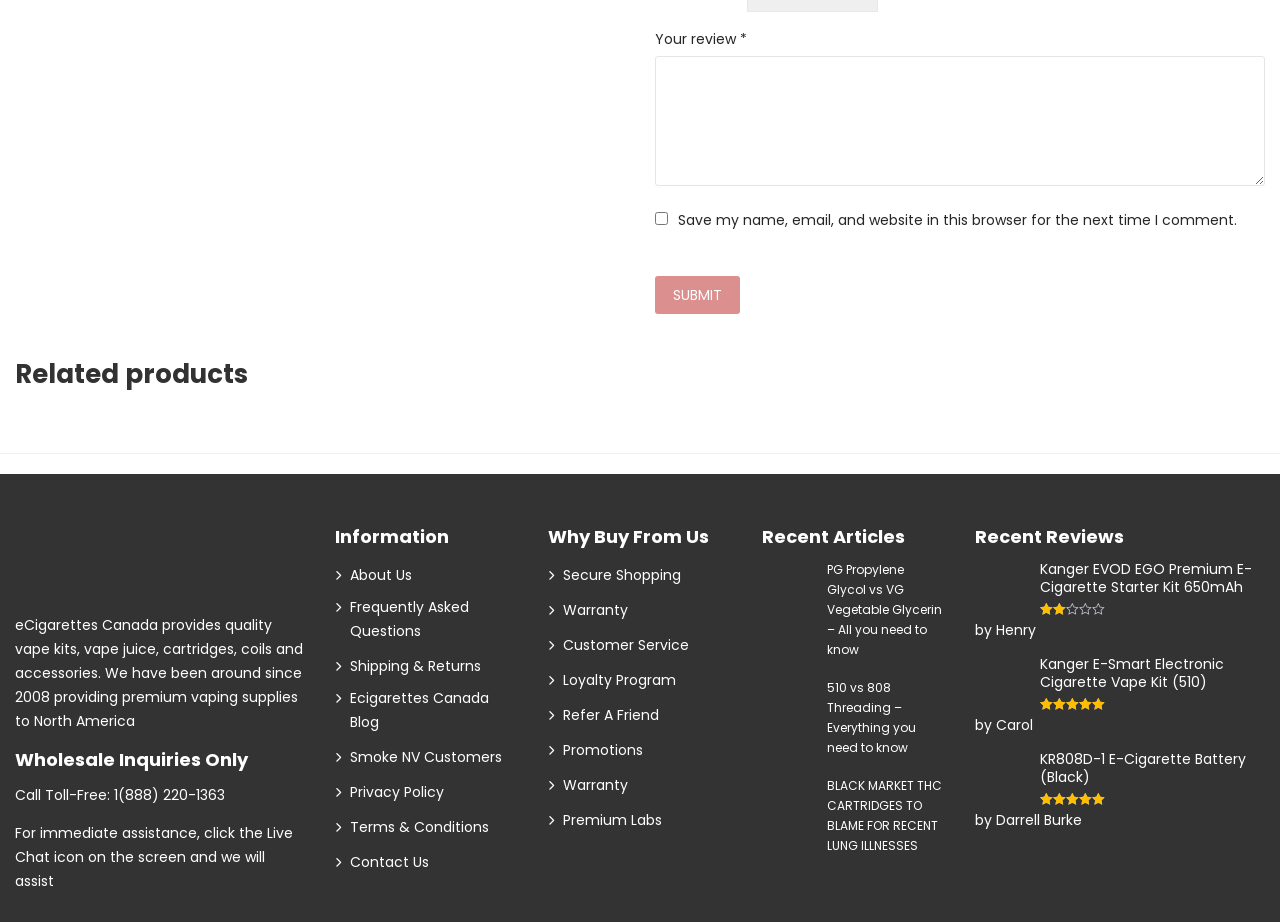How can customers get immediate assistance?
Based on the visual, give a brief answer using one word or a short phrase.

Live Chat